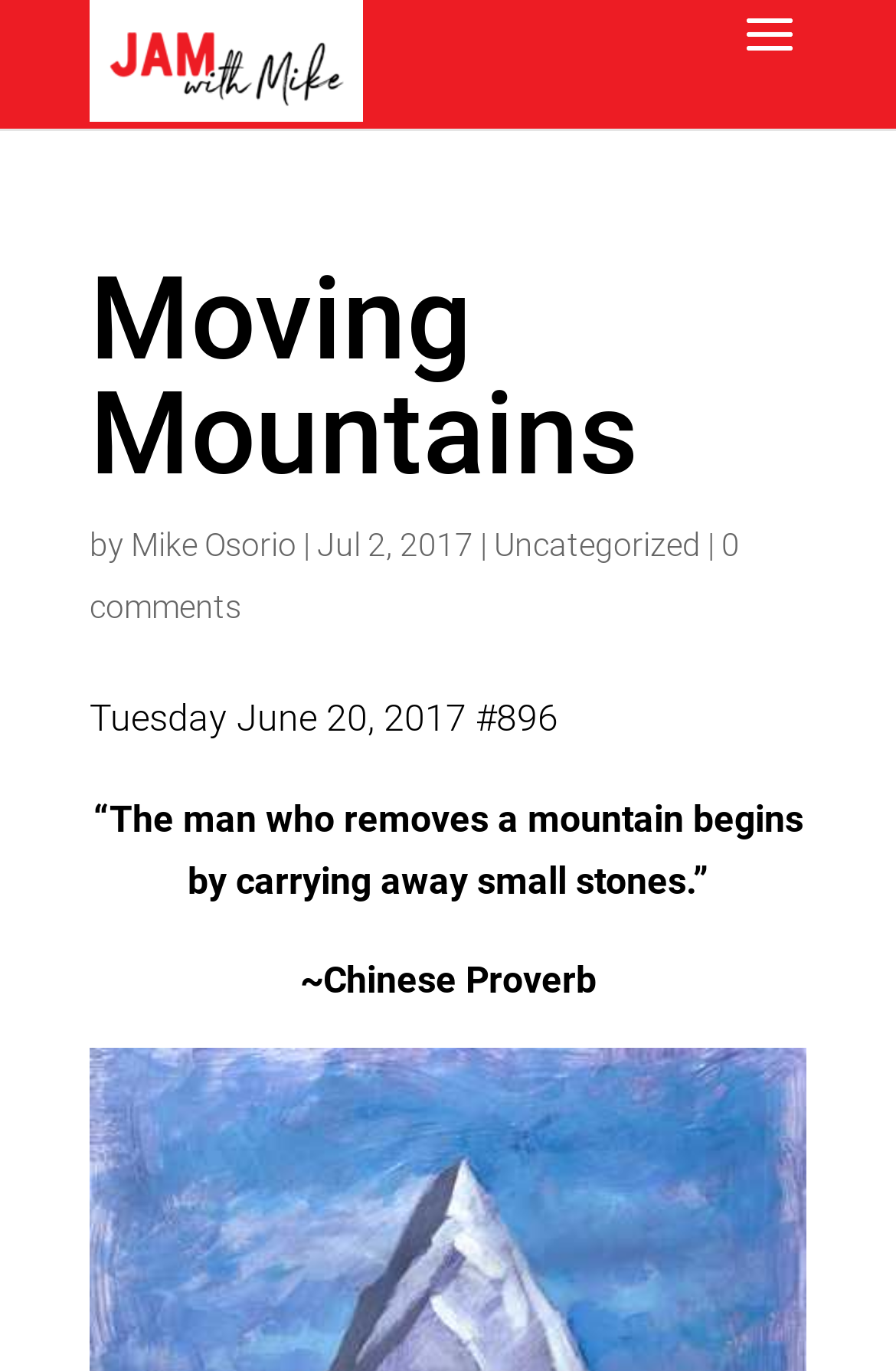Extract the bounding box coordinates of the UI element described by: "Uncategorized". The coordinates should include four float numbers ranging from 0 to 1, e.g., [left, top, right, bottom].

[0.551, 0.384, 0.782, 0.411]